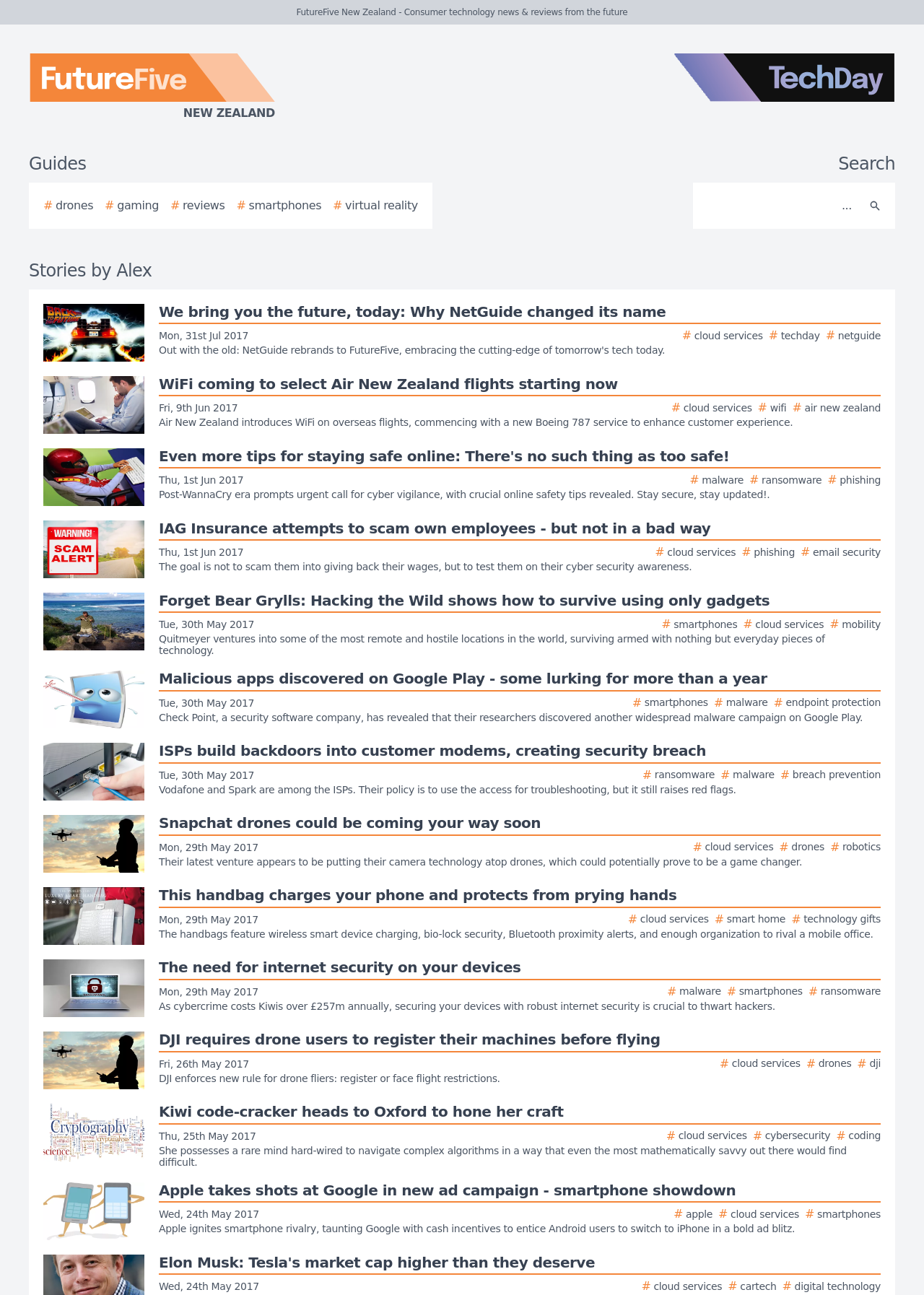Locate the bounding box coordinates of the element that should be clicked to fulfill the instruction: "Search for something".

[0.756, 0.145, 0.931, 0.172]